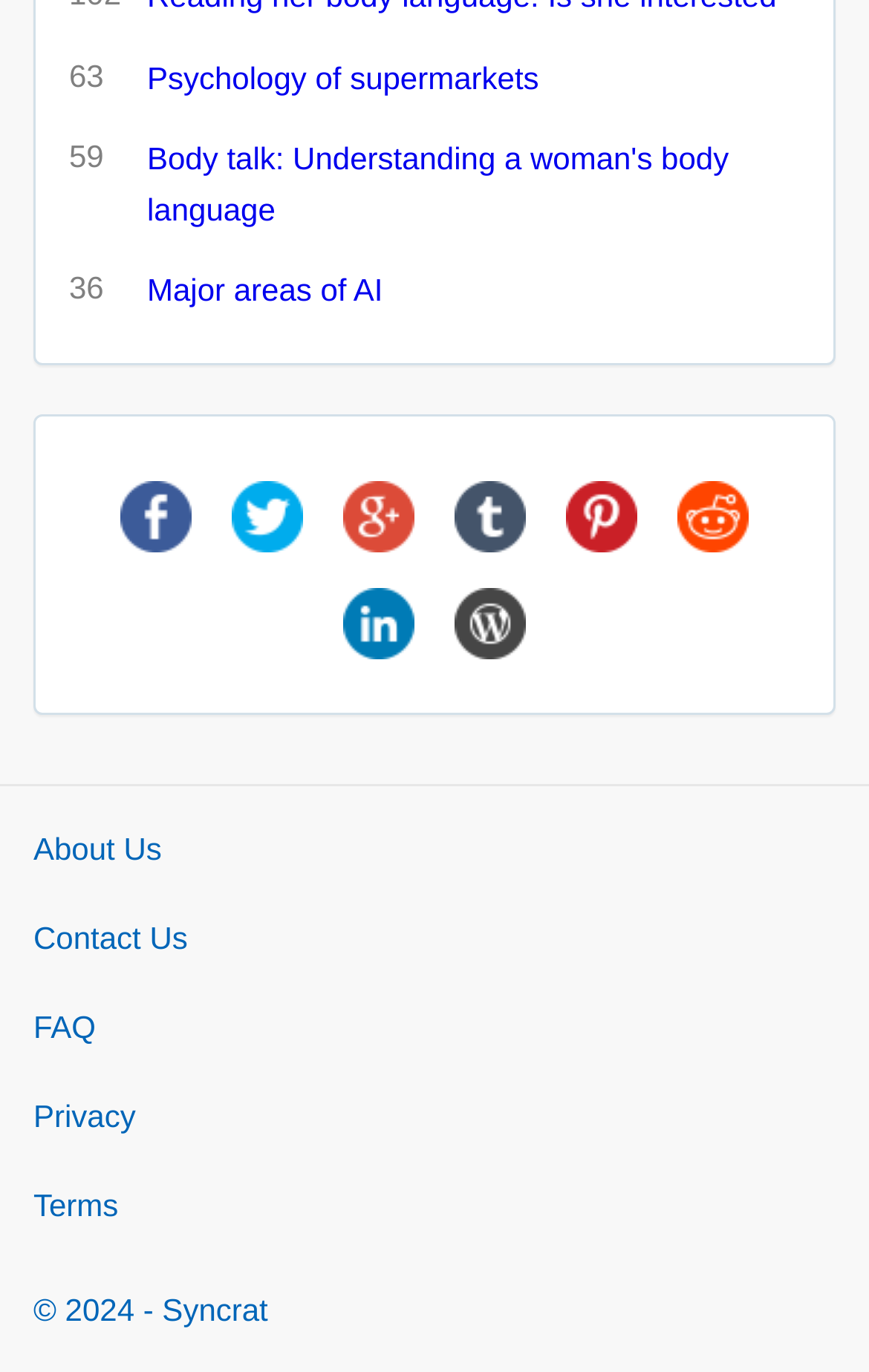Observe the image and answer the following question in detail: What is the copyright year mentioned in the footer?

The footer section of the webpage contains a link with the text '© 2024 - Syncrat', which indicates that the website's copyright year is 2024.